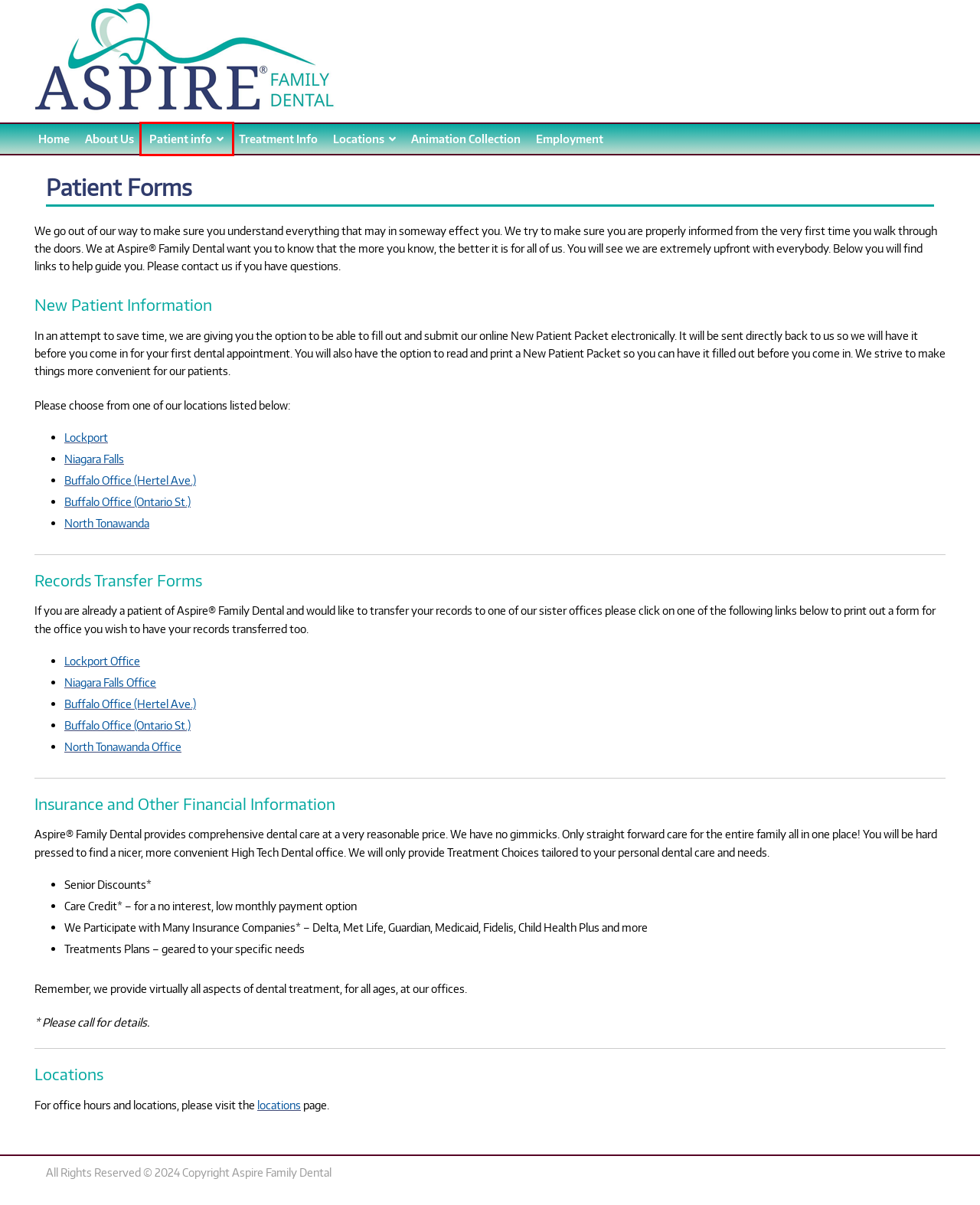Given a screenshot of a webpage with a red bounding box around an element, choose the most appropriate webpage description for the new page displayed after clicking the element within the bounding box. Here are the candidates:
A. Lockport Office New Patient Forms : Aspire Family Dental
B. Treatment Info : Aspire Family Dental
C. Locations : Aspire Family Dental
D. Patient info : Aspire Family Dental
E. Aspire Dental Niagara Falls, NY Office New Patient Forms : Aspire Family Dental
F. About Us : Aspire Family Dental
G. Aspire Dental Buffalo, NY Office (Hertel Ave.) New Patient Forms : Aspire Family Dental
H. Aspire Dental Buffalo, NY Office (Ontario St.) New Patient Forms : Aspire Family Dental

D